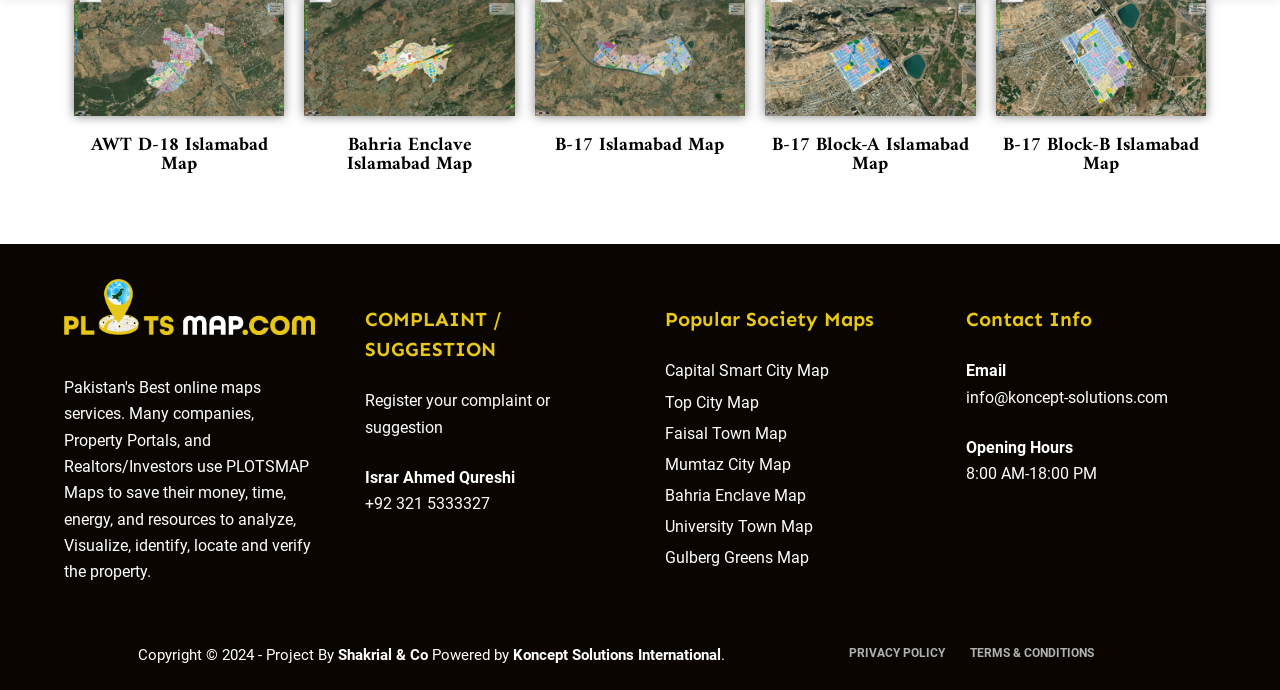Provide a one-word or one-phrase answer to the question:
What is the name of the company that powered the webpage?

Koncept Solutions International